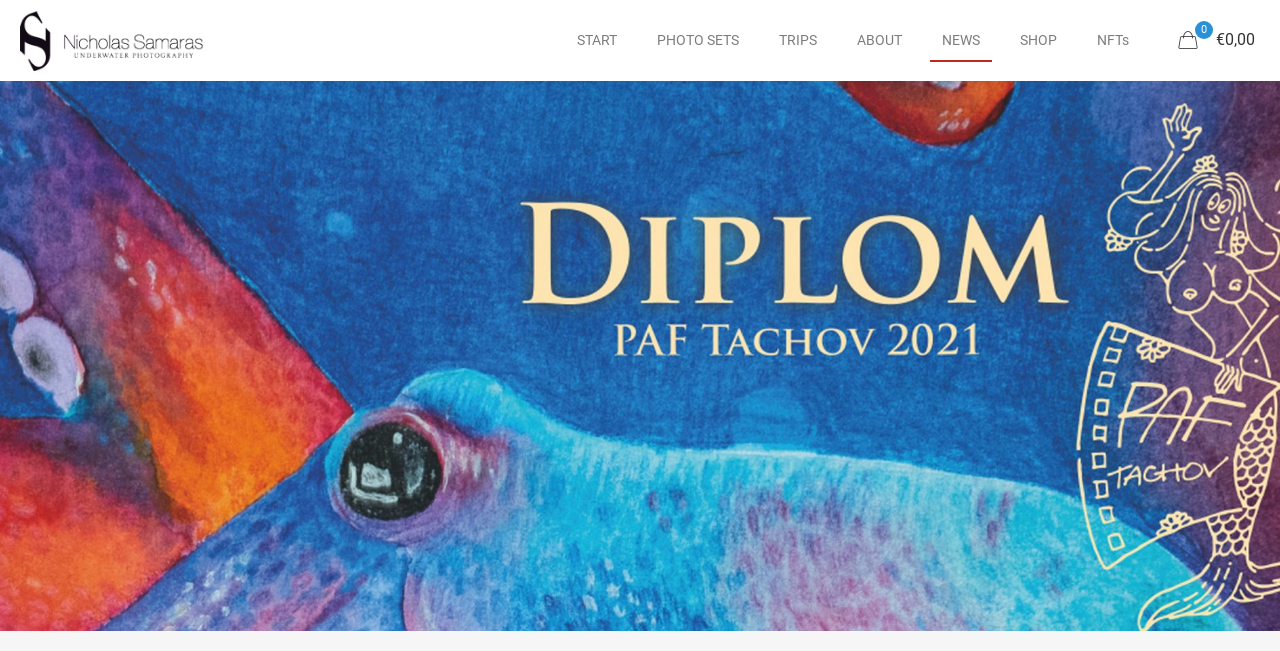Describe all the key features and sections of the webpage thoroughly.

The webpage is dedicated to underwater photography by Nicolas Samaras, as indicated by the meta description. At the top-left corner, there is a logo image of Nicholas Samaras' underwater photography, accompanied by a link to "Underwater Photography". 

To the right of the logo, there is a navigation menu consisting of seven links: "START", "PHOTO SETS", "TRIPS", "ABOUT", "NEWS", "SHOP", and "NFTs". These links are aligned horizontally and take up a significant portion of the top section of the page.

At the top-right corner, there is a cart icon with a "0 €0,00" label, indicating that the cart is currently empty.

The main content of the page is a large section, taking up most of the page's real estate, with a heading that spans the entire width of the page. The content of this section is not specified, but it likely showcases Nicolas Samaras' underwater photography work, given the context of the page.